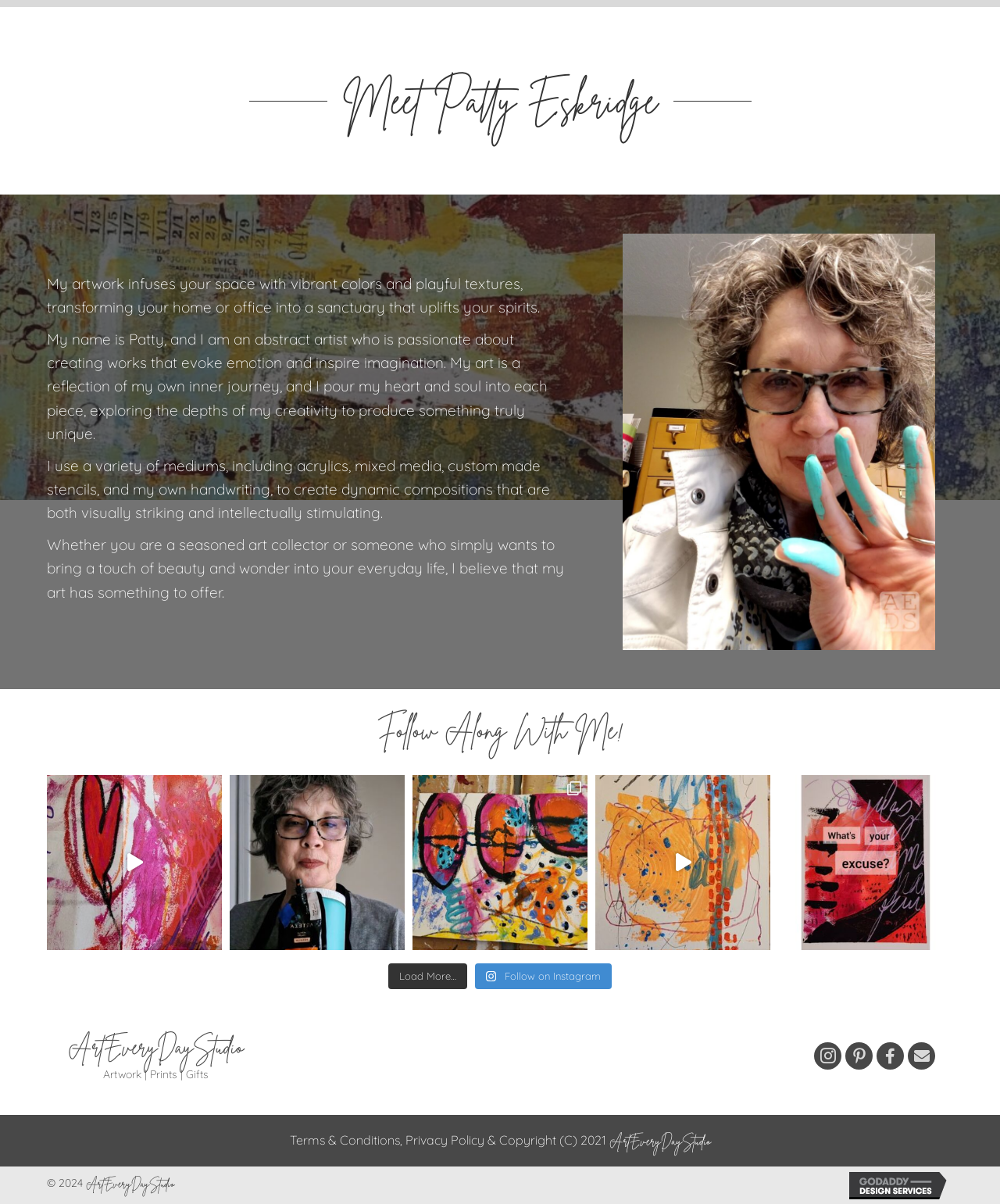Determine the bounding box coordinates of the UI element described below. Use the format (top-left x, top-left y, bottom-right x, bottom-right y) with floating point numbers between 0 and 1: Follow on Instagram

[0.475, 0.8, 0.612, 0.822]